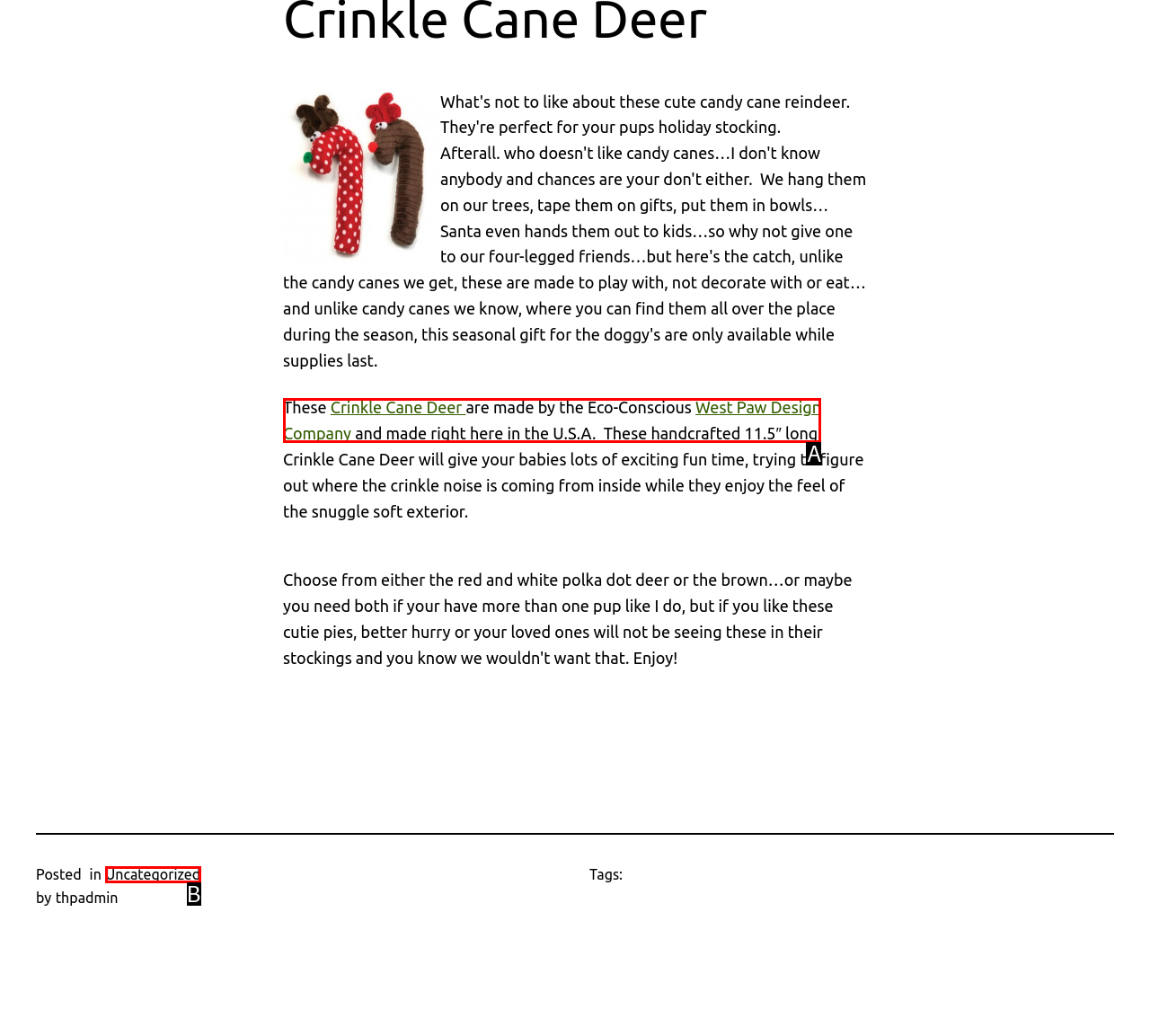Identify the option that corresponds to the description: West Paw Design Company. Provide only the letter of the option directly.

A